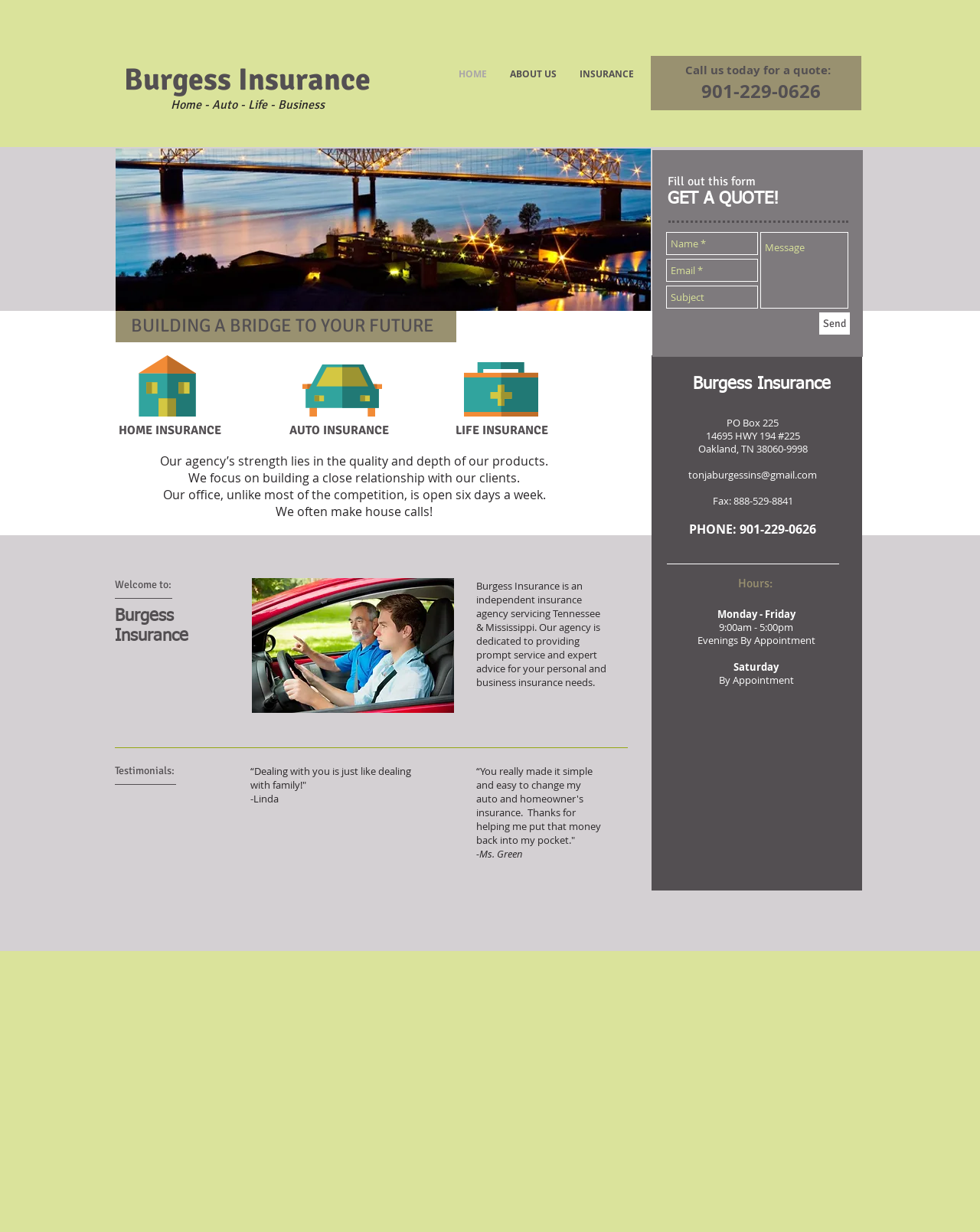What is the phone number to call for a quote?
We need a detailed and meticulous answer to the question.

I found the phone number by looking at the text elements on the webpage and found the one that says 'Call us today for a quote:' followed by the phone number '901-229-0626'.